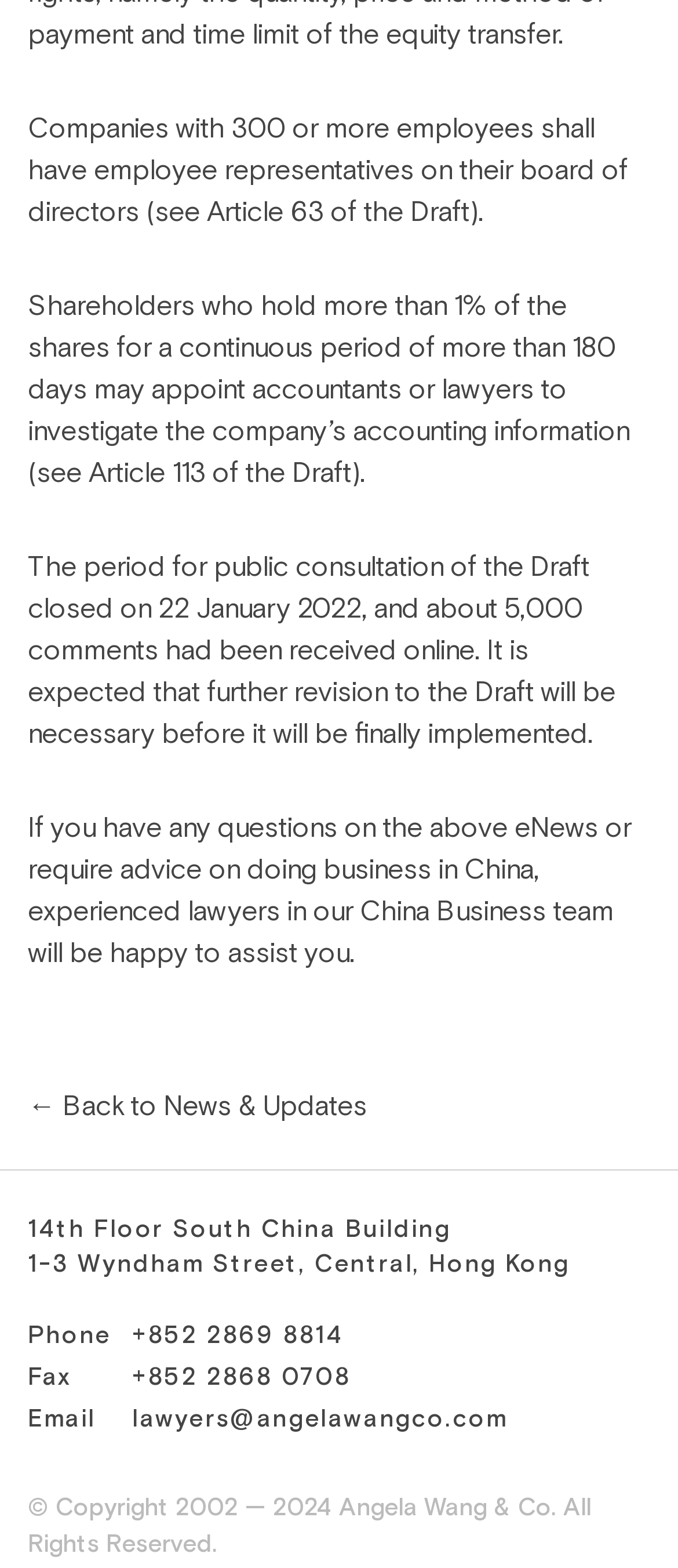Identify the bounding box coordinates for the UI element described as: "+852 2869 8814". The coordinates should be provided as four floats between 0 and 1: [left, top, right, bottom].

[0.195, 0.845, 0.507, 0.86]